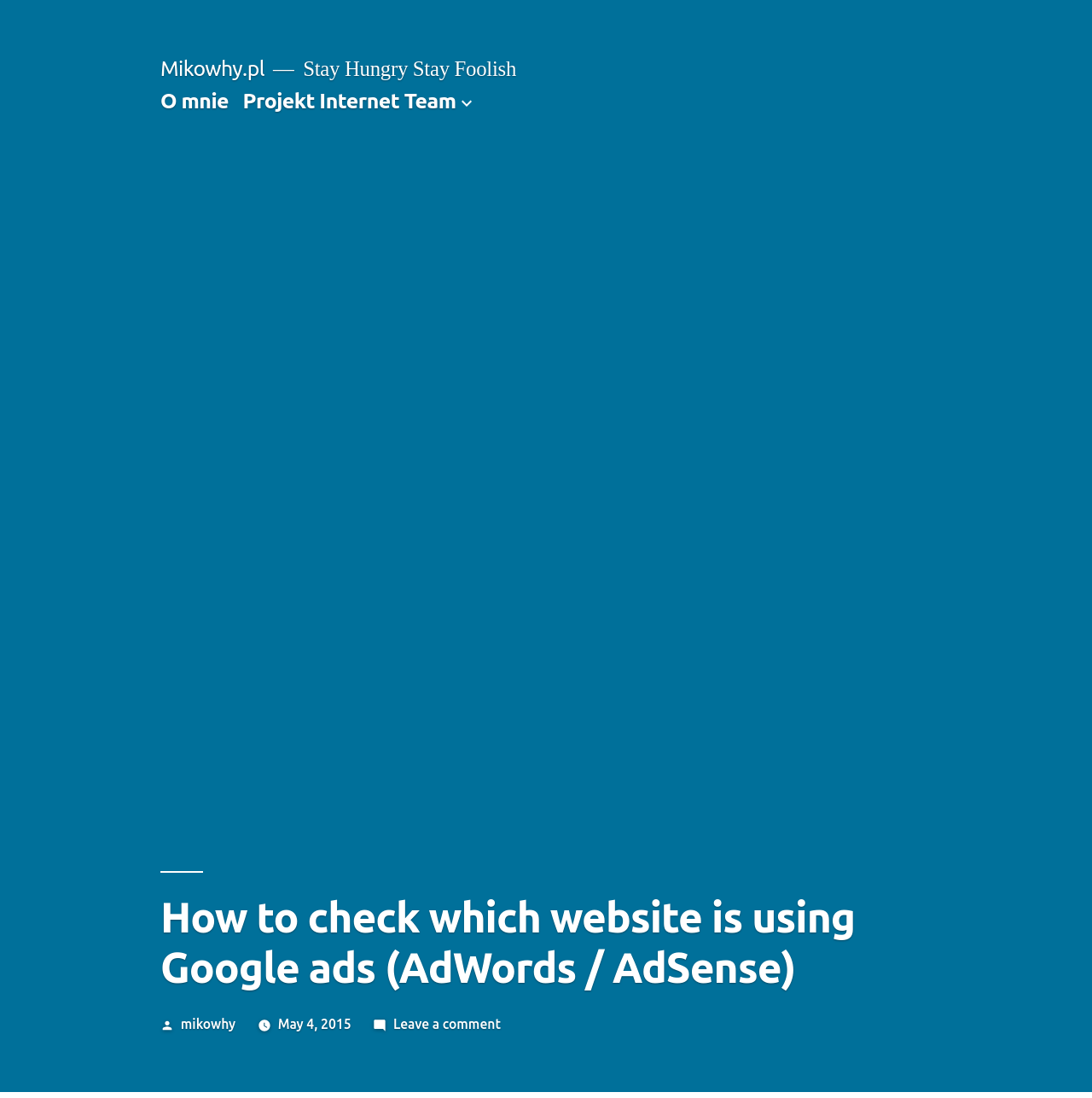Please find the bounding box coordinates in the format (top-left x, top-left y, bottom-right x, bottom-right y) for the given element description. Ensure the coordinates are floating point numbers between 0 and 1. Description: parent_node: Projekt Internet Team

[0.418, 0.082, 0.436, 0.104]